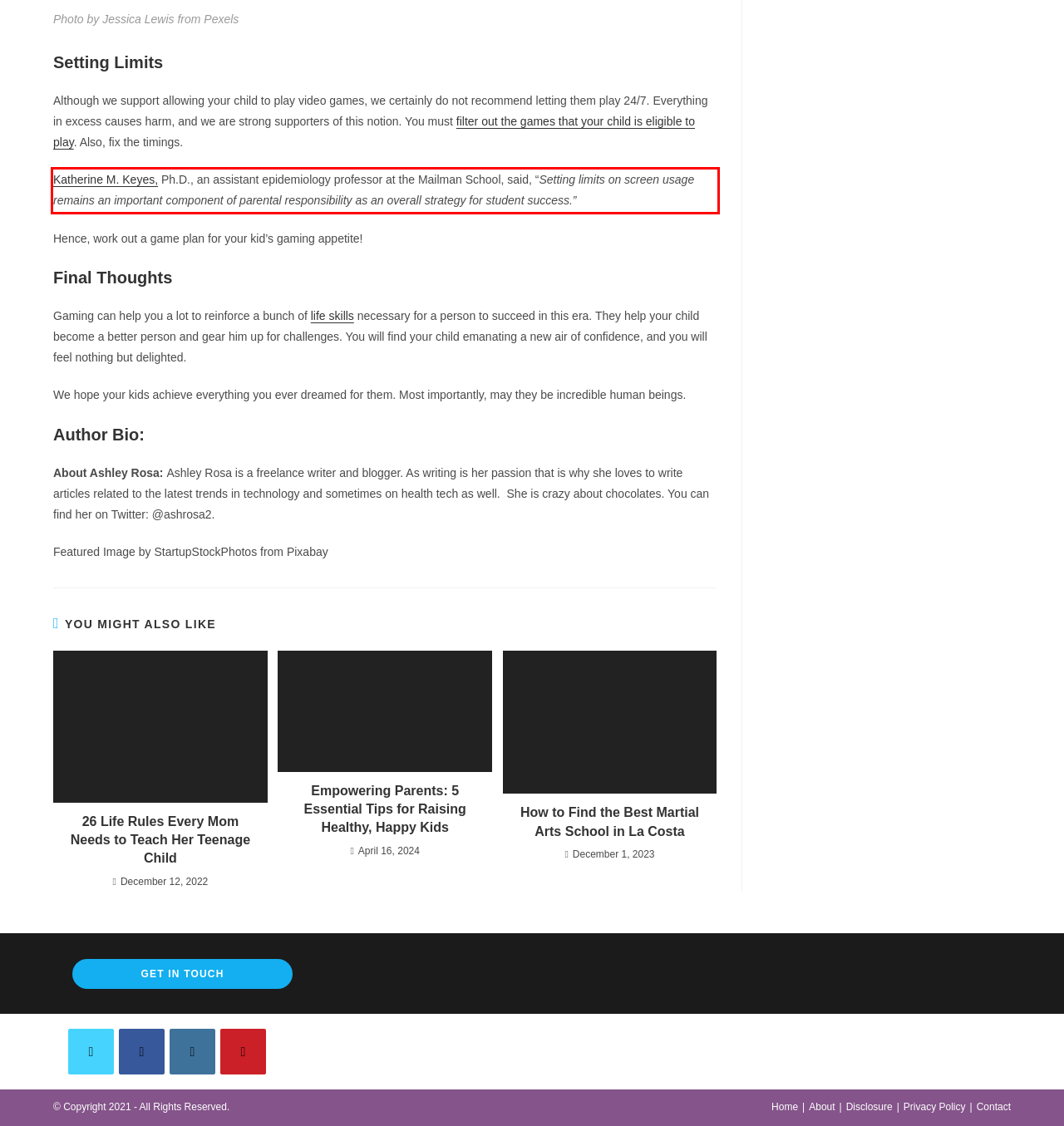Look at the screenshot of the webpage, locate the red rectangle bounding box, and generate the text content that it contains.

Katherine M. Keyes, Ph.D., an assistant epidemiology professor at the Mailman School, said, “Setting limits on screen usage remains an important component of parental responsibility as an overall strategy for student success.”